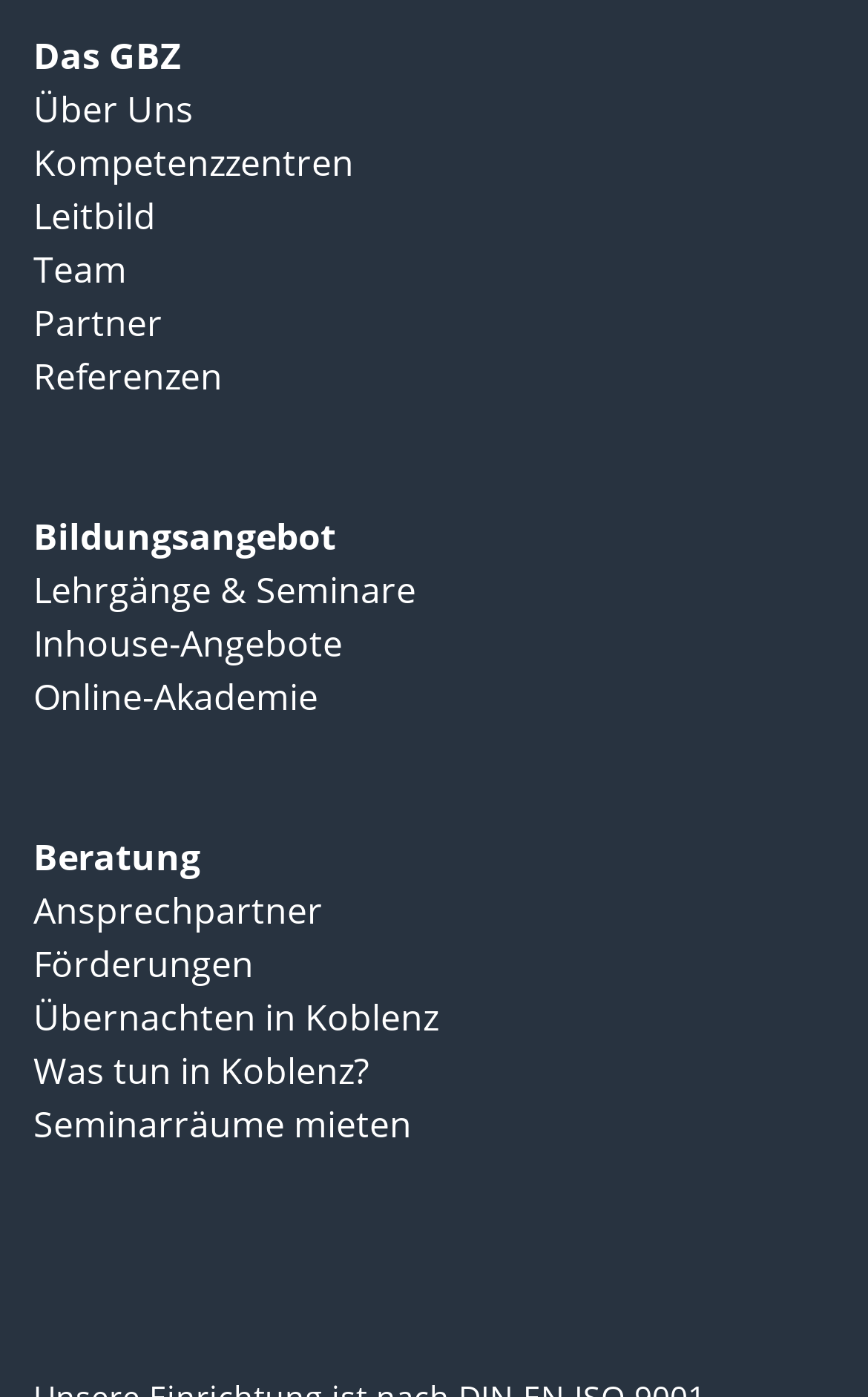Extract the bounding box coordinates for the UI element described by the text: "Förderungen". The coordinates should be in the form of [left, top, right, bottom] with values between 0 and 1.

[0.038, 0.672, 0.292, 0.707]